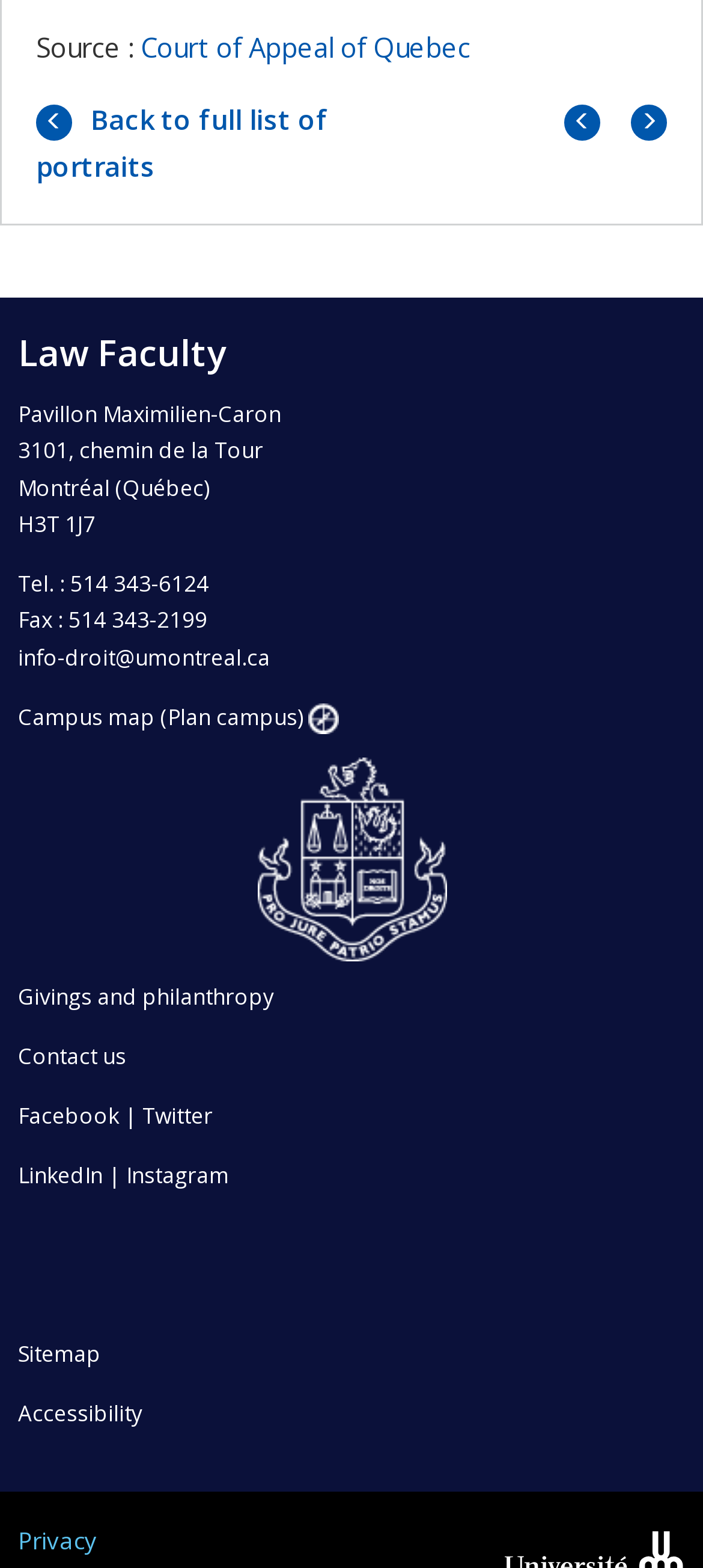What is the address of the faculty?
Provide a detailed and well-explained answer to the question.

I found the answer by looking at the static text elements that contain the address information, which are located below the faculty name. The address is composed of multiple lines, including the street address, city, province, and postal code.